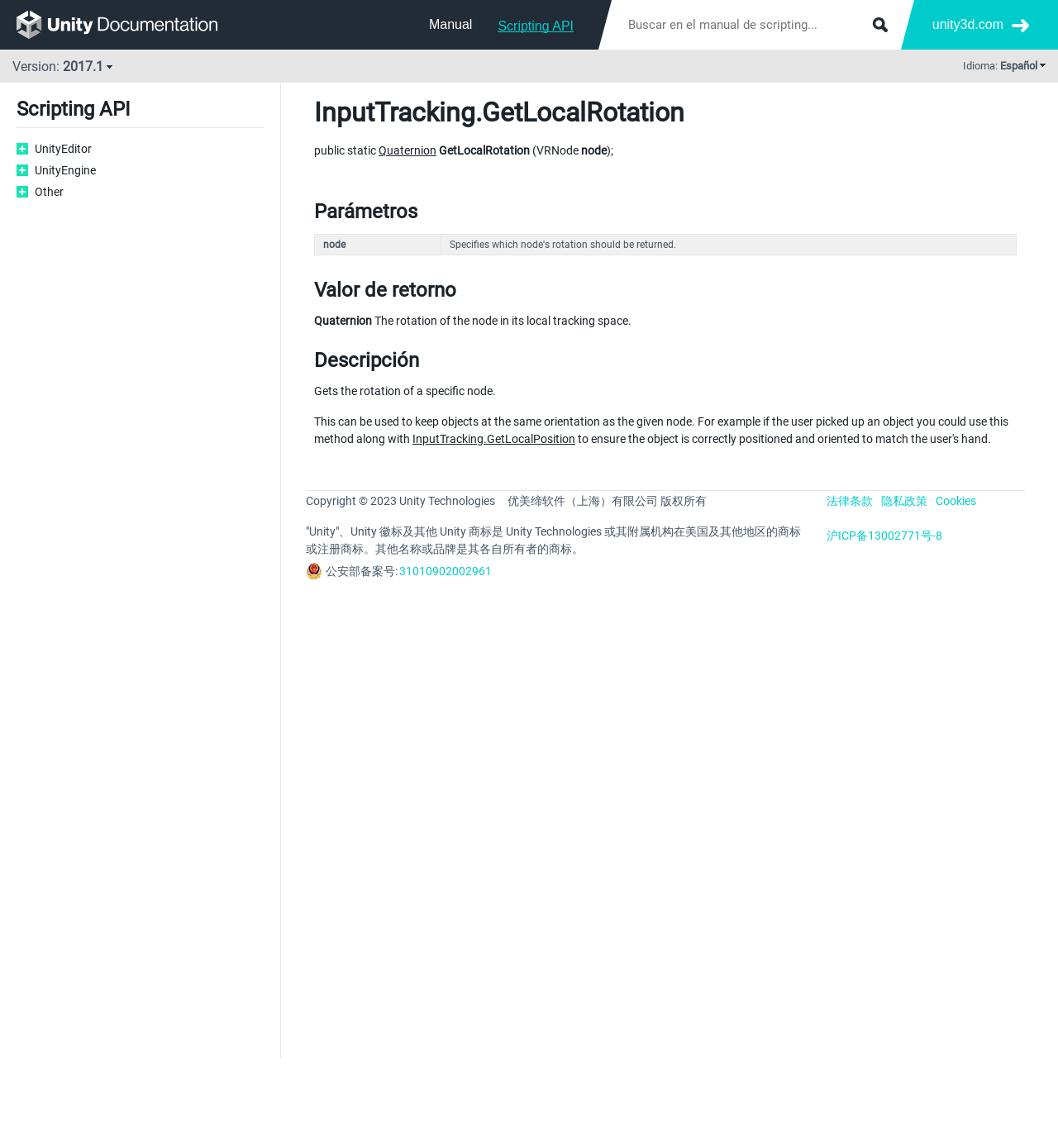What is the related method to GetLocalRotation?
Please answer the question with as much detail as possible using the screenshot.

The related method to GetLocalRotation is GetLocalPosition, which is mentioned in the 'Descripción' section of the webpage, where it says 'For example if the user picked up an object you could use this method along with InputTracking.GetLocalPosition'.